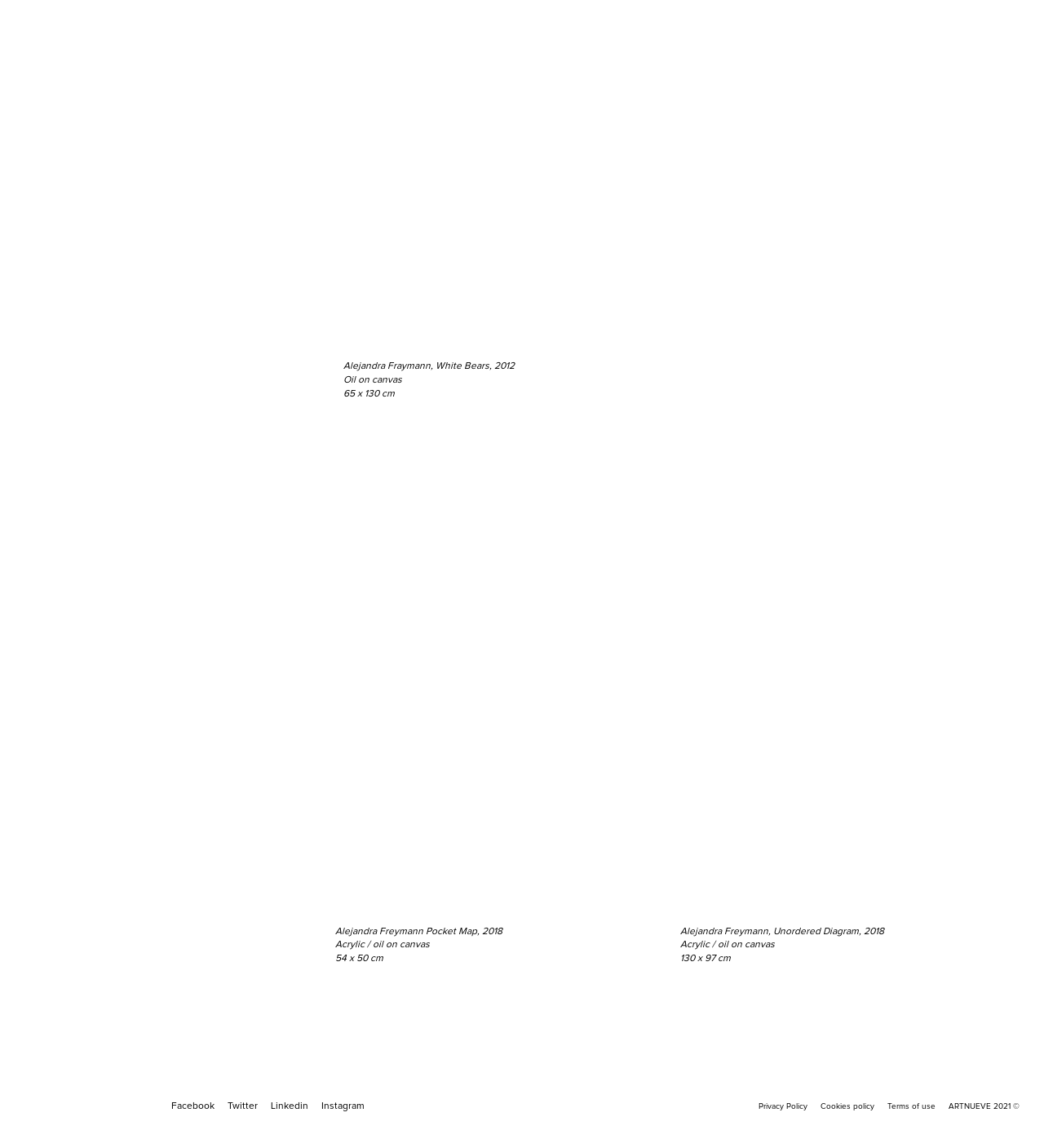Pinpoint the bounding box coordinates for the area that should be clicked to perform the following instruction: "Read privacy policy".

[0.727, 0.959, 0.773, 0.969]